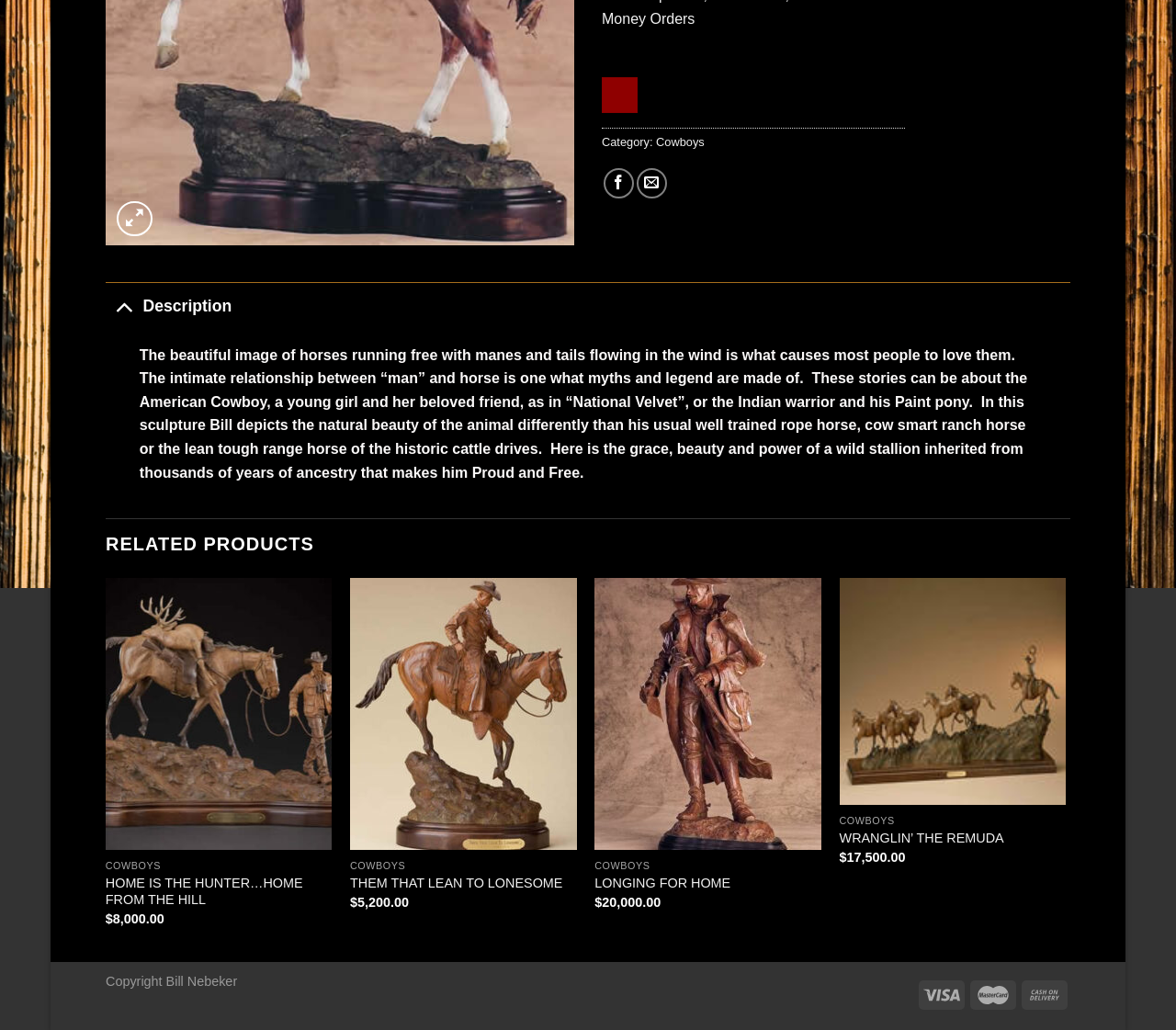Identify the bounding box coordinates for the UI element described as: "Cowboys". The coordinates should be provided as four floats between 0 and 1: [left, top, right, bottom].

[0.558, 0.131, 0.599, 0.144]